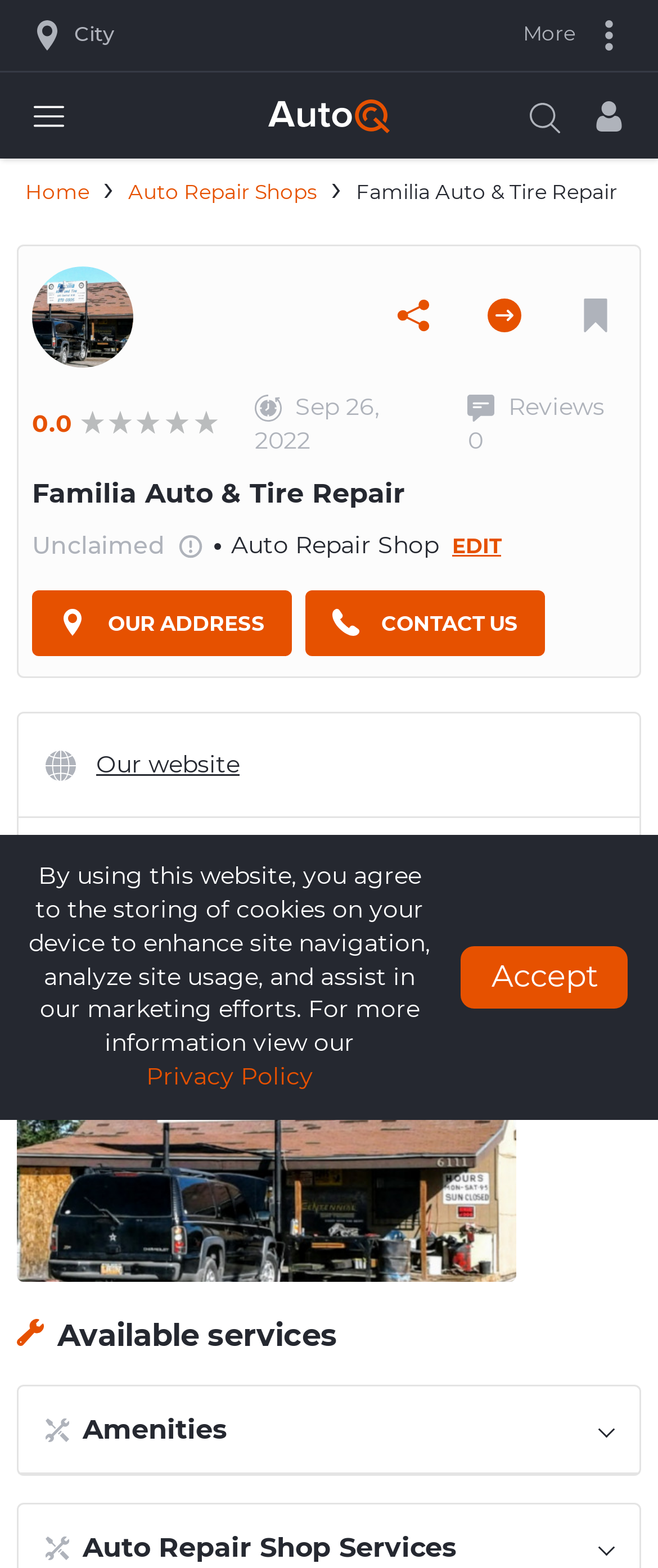Provide a one-word or short-phrase response to the question:
What is the name of the auto repair shop?

Familia Auto & Tire Repair